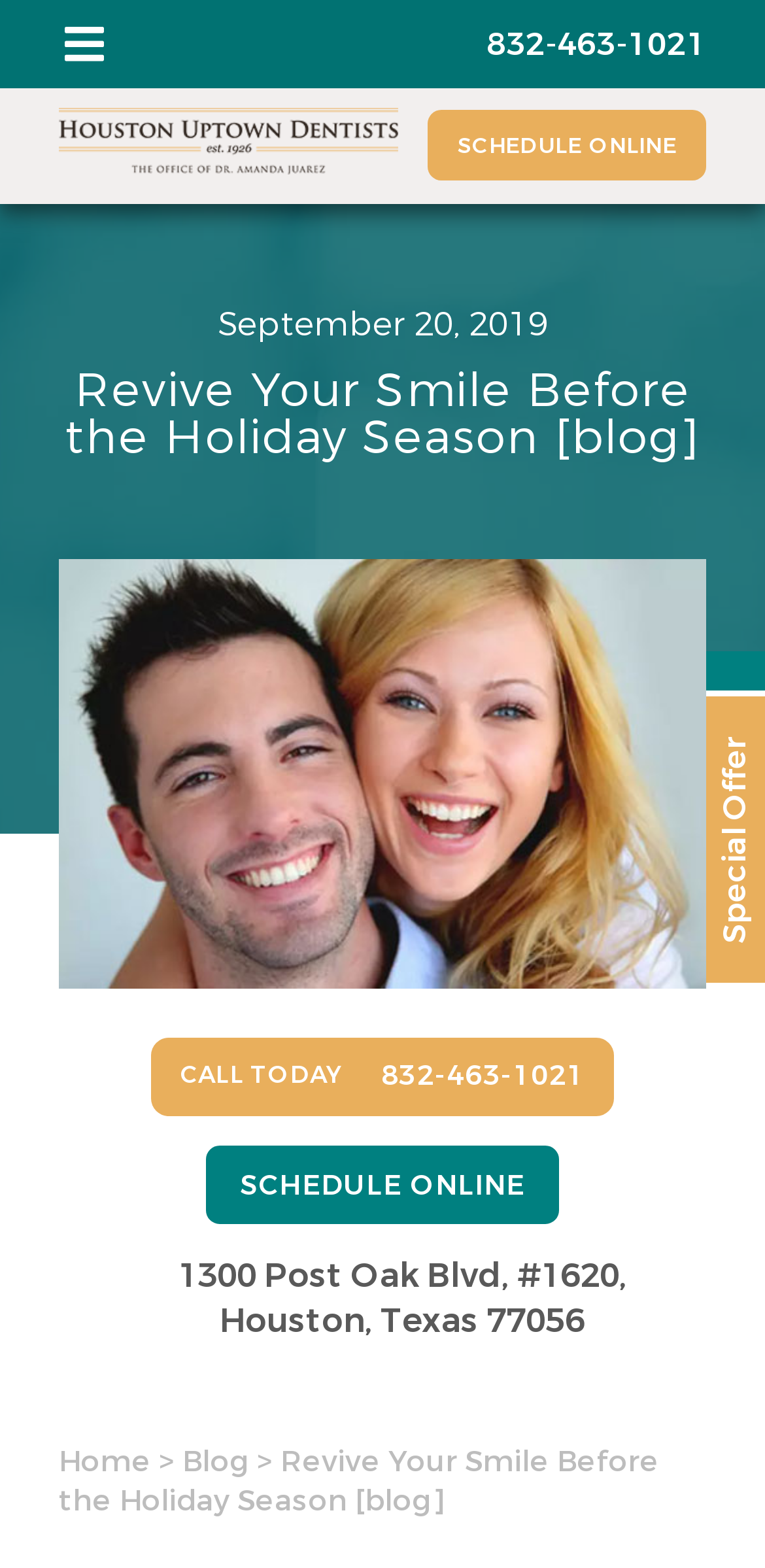Please locate the bounding box coordinates of the element's region that needs to be clicked to follow the instruction: "Call the dentist". The bounding box coordinates should be provided as four float numbers between 0 and 1, i.e., [left, top, right, bottom].

[0.623, 0.016, 0.923, 0.041]